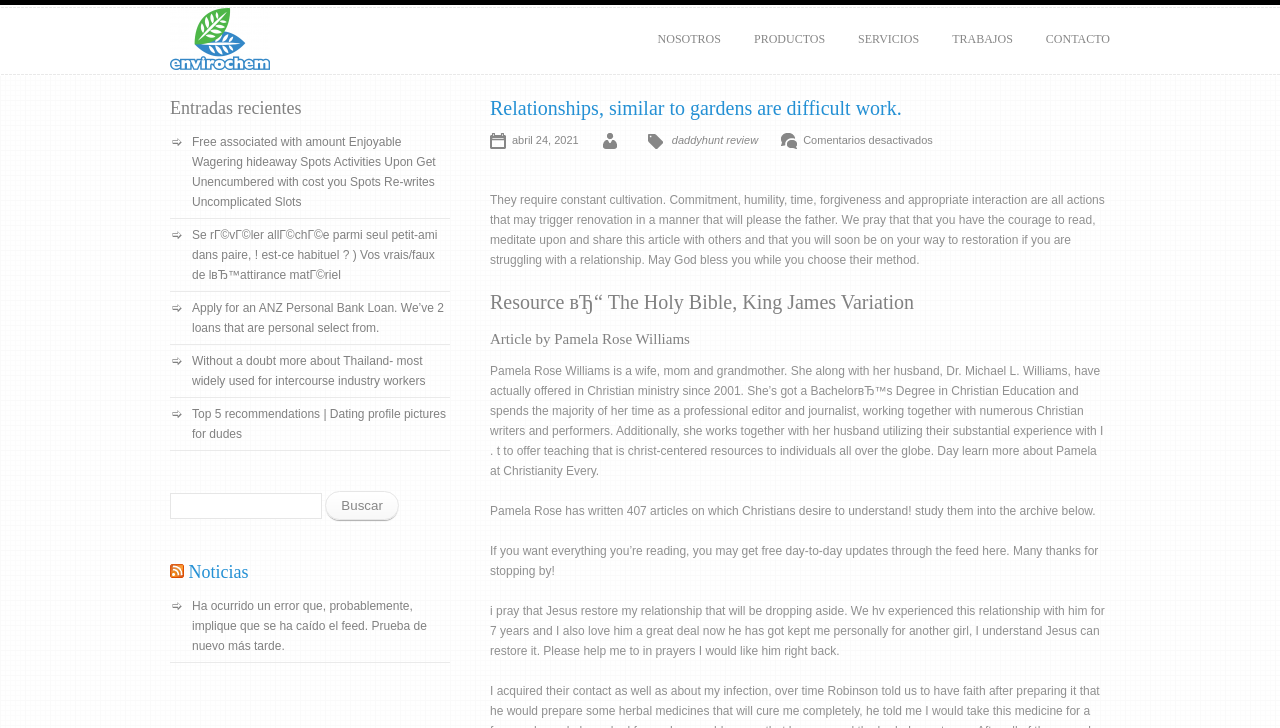Find the bounding box coordinates corresponding to the UI element with the description: "Noticias". The coordinates should be formatted as [left, top, right, bottom], with values as floats between 0 and 1.

[0.147, 0.772, 0.194, 0.799]